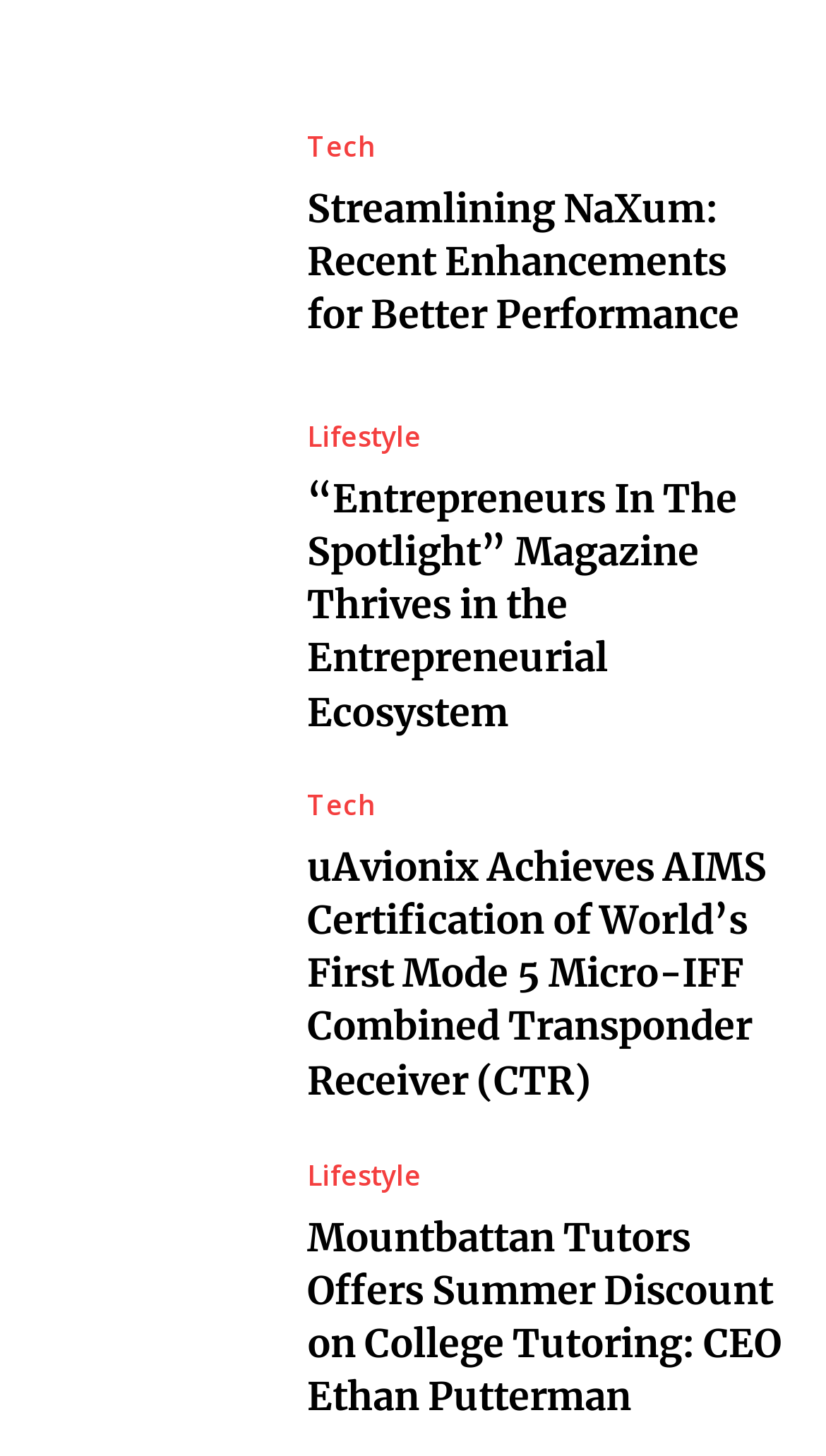What type of articles are listed on this webpage?
Refer to the image and give a detailed response to the question.

By analyzing the webpage structure, I noticed that there are multiple article headings and links categorized under 'Tech' and 'Lifestyle' sections, indicating that this webpage lists articles related to these two topics.